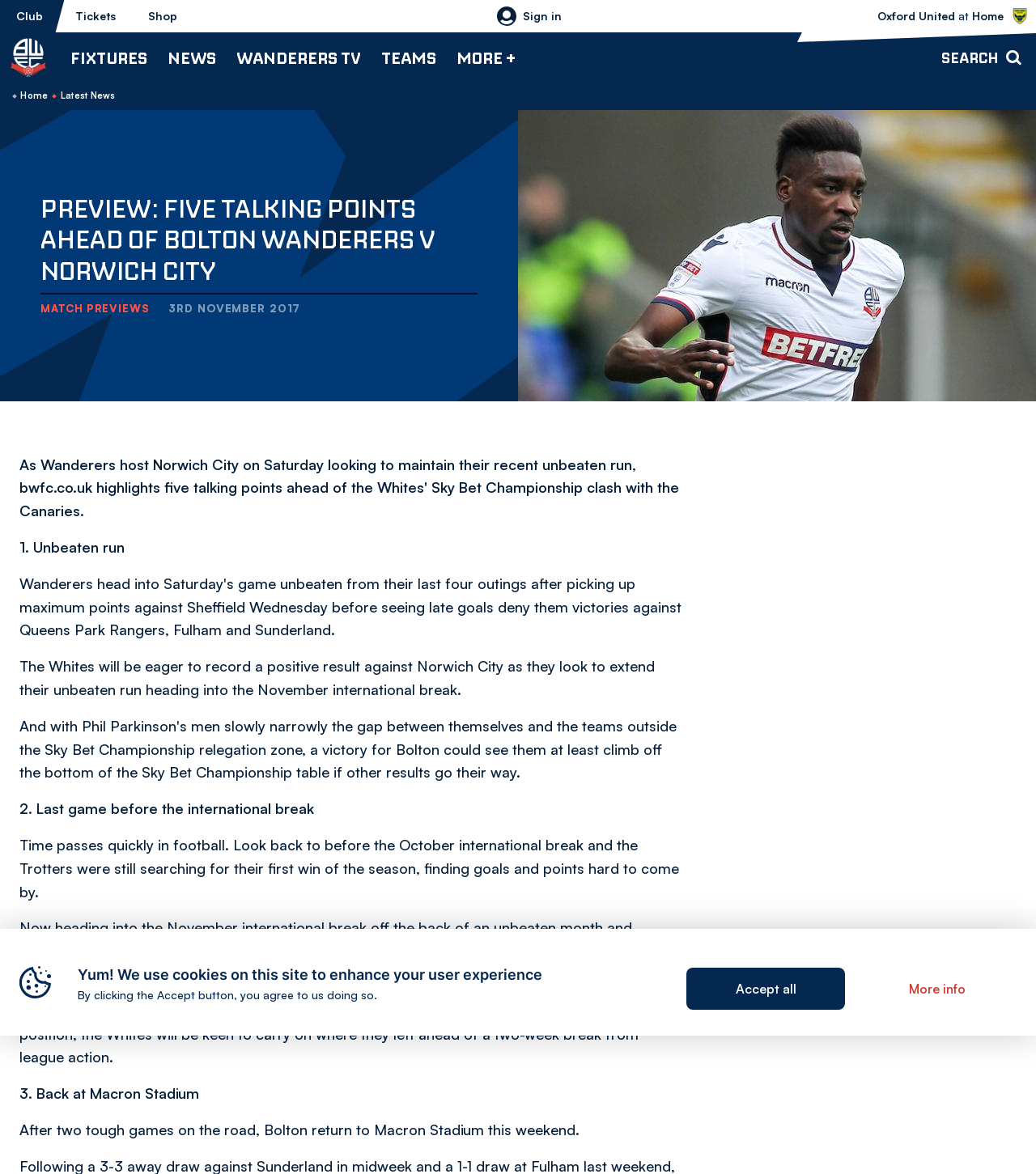Identify and extract the main heading of the webpage.

PREVIEW: FIVE TALKING POINTS AHEAD OF BOLTON WANDERERS V NORWICH CITY